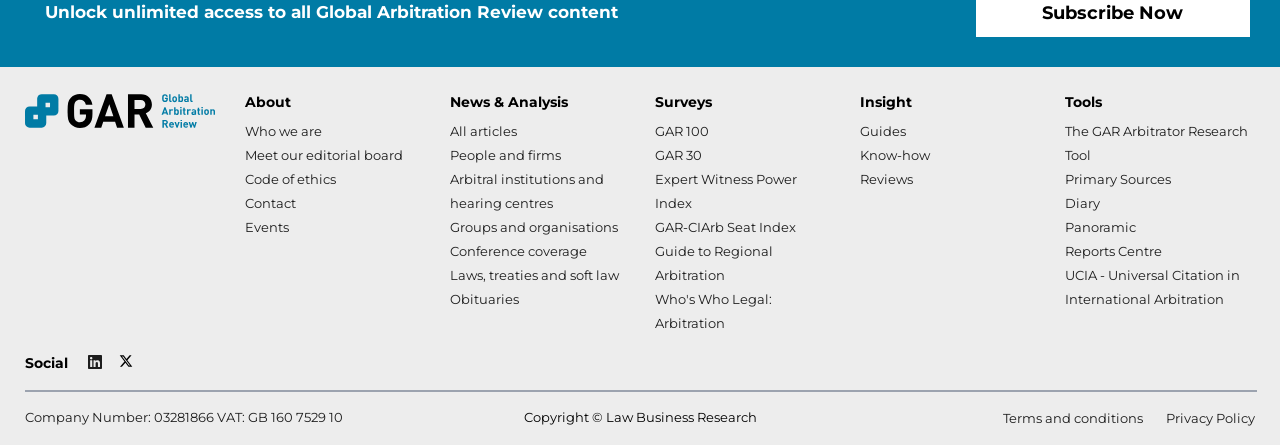Find the bounding box coordinates of the area to click in order to follow the instruction: "View 'All articles'".

[0.352, 0.276, 0.404, 0.312]